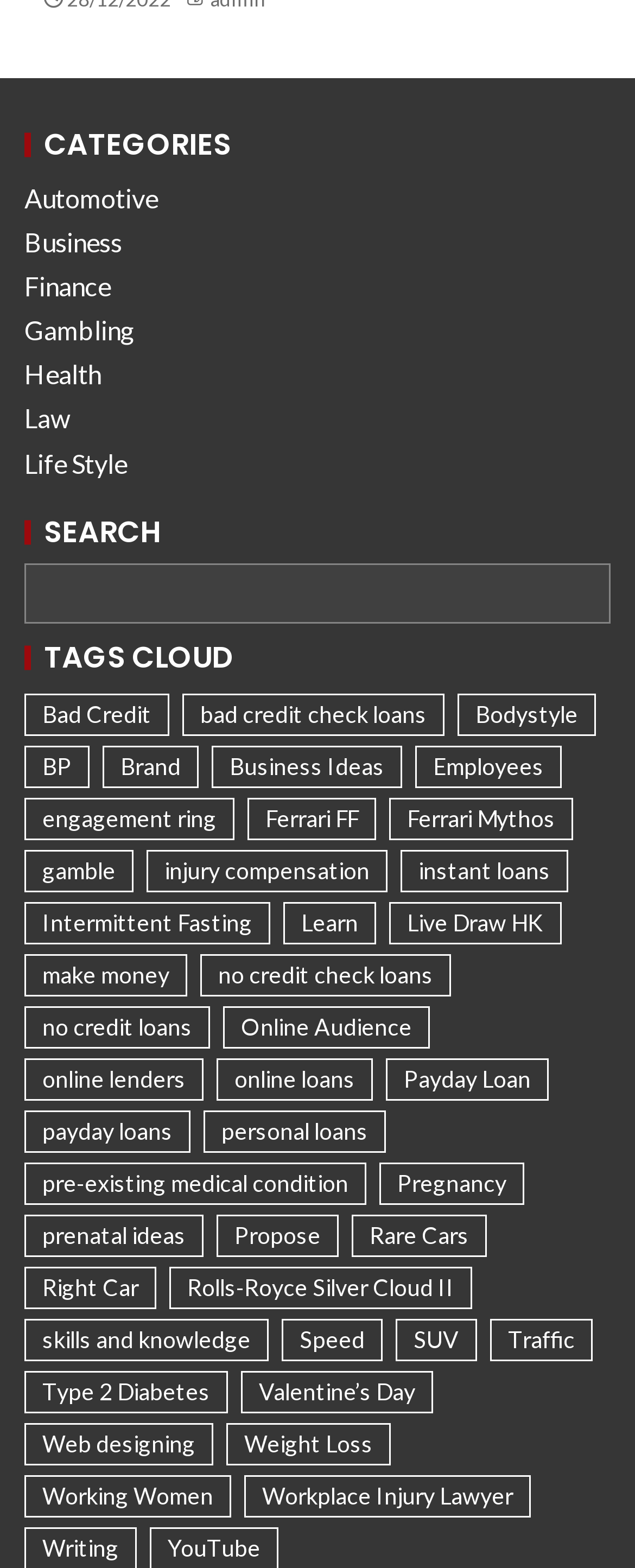Using the provided element description "gamble", determine the bounding box coordinates of the UI element.

[0.038, 0.542, 0.21, 0.569]